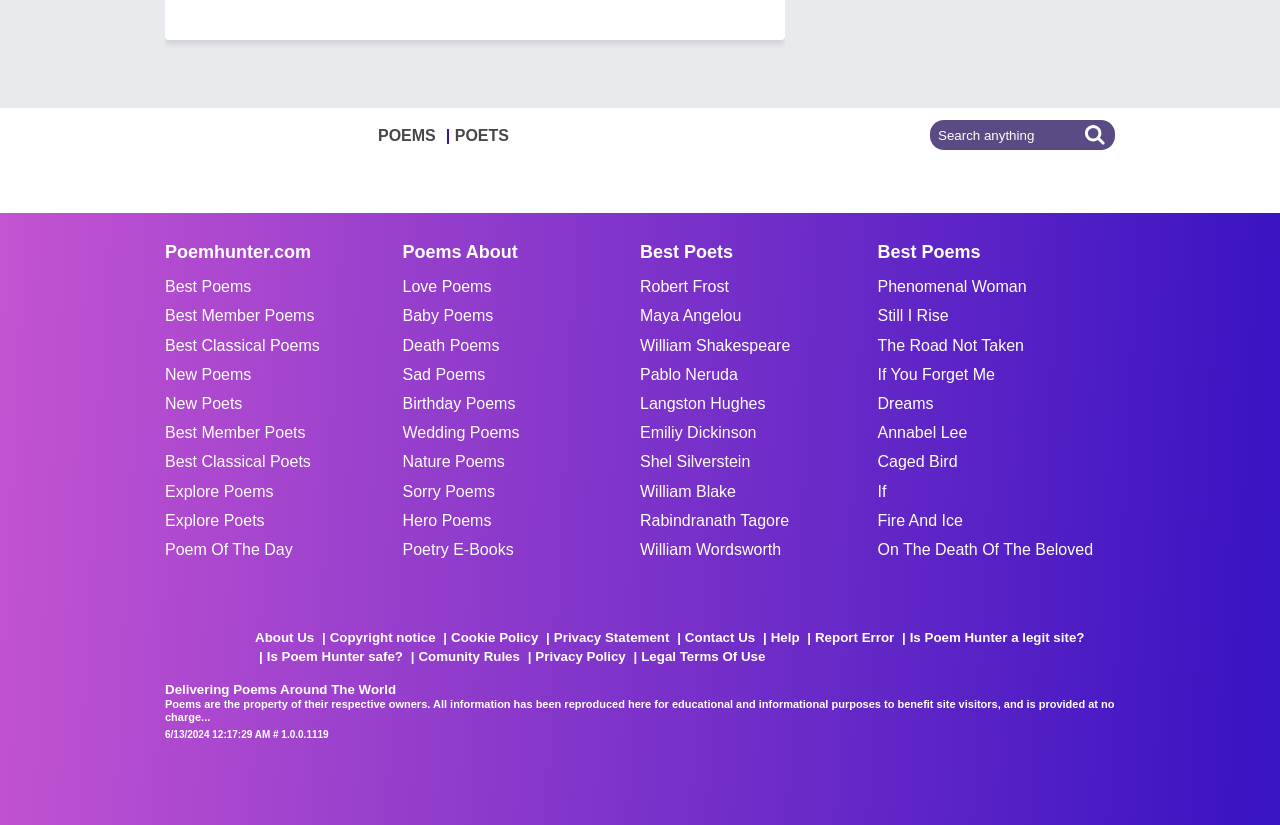Identify the bounding box coordinates for the UI element described as: "Dreams". The coordinates should be provided as four floats between 0 and 1: [left, top, right, bottom].

[0.686, 0.478, 0.871, 0.501]